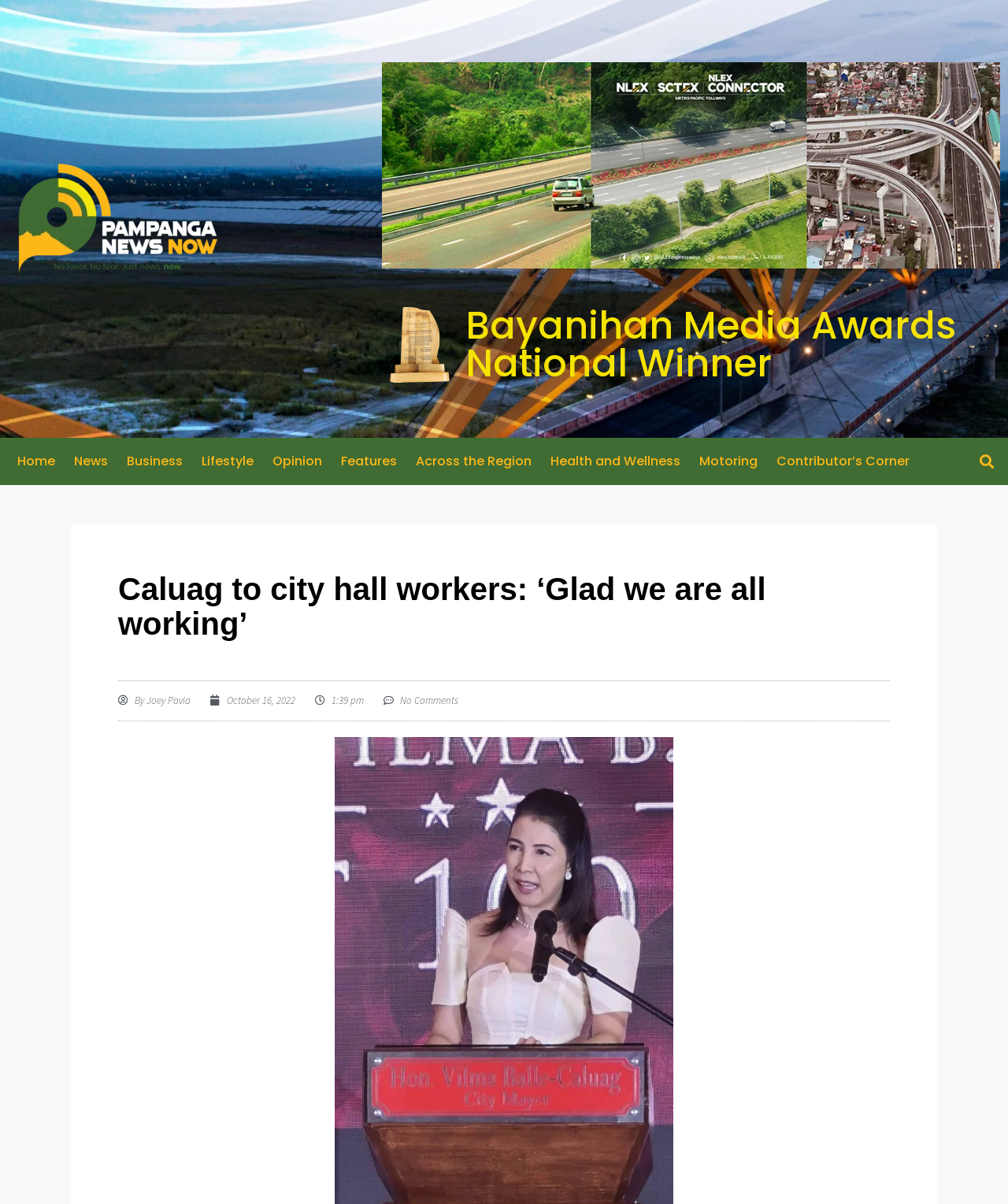Find the bounding box coordinates for the area that must be clicked to perform this action: "Check news posted on October 16, 2022".

[0.209, 0.576, 0.293, 0.588]